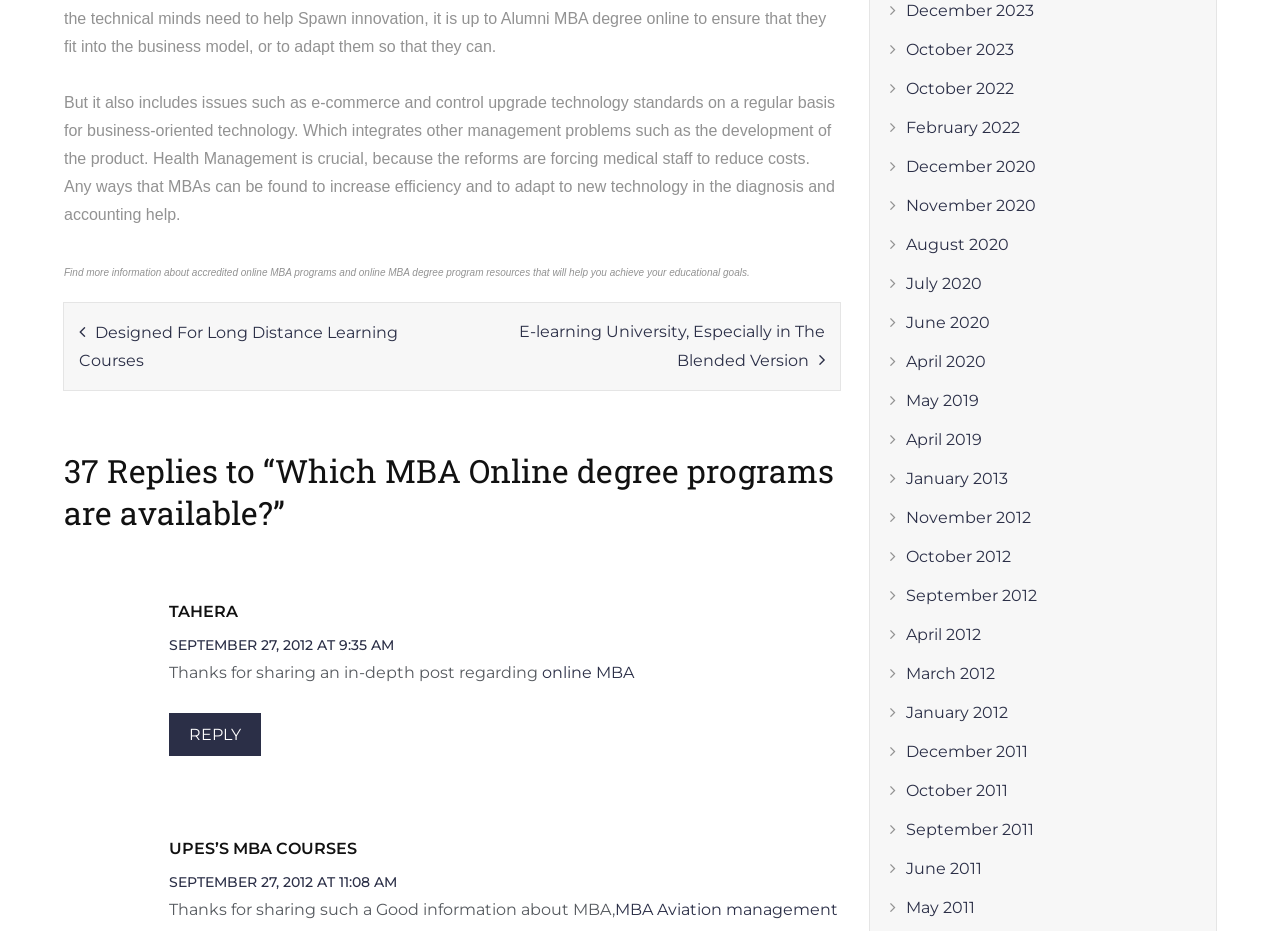Could you determine the bounding box coordinates of the clickable element to complete the instruction: "Click on 'UPES’S MBA COURSES'"? Provide the coordinates as four float numbers between 0 and 1, i.e., [left, top, right, bottom].

[0.132, 0.897, 0.279, 0.927]